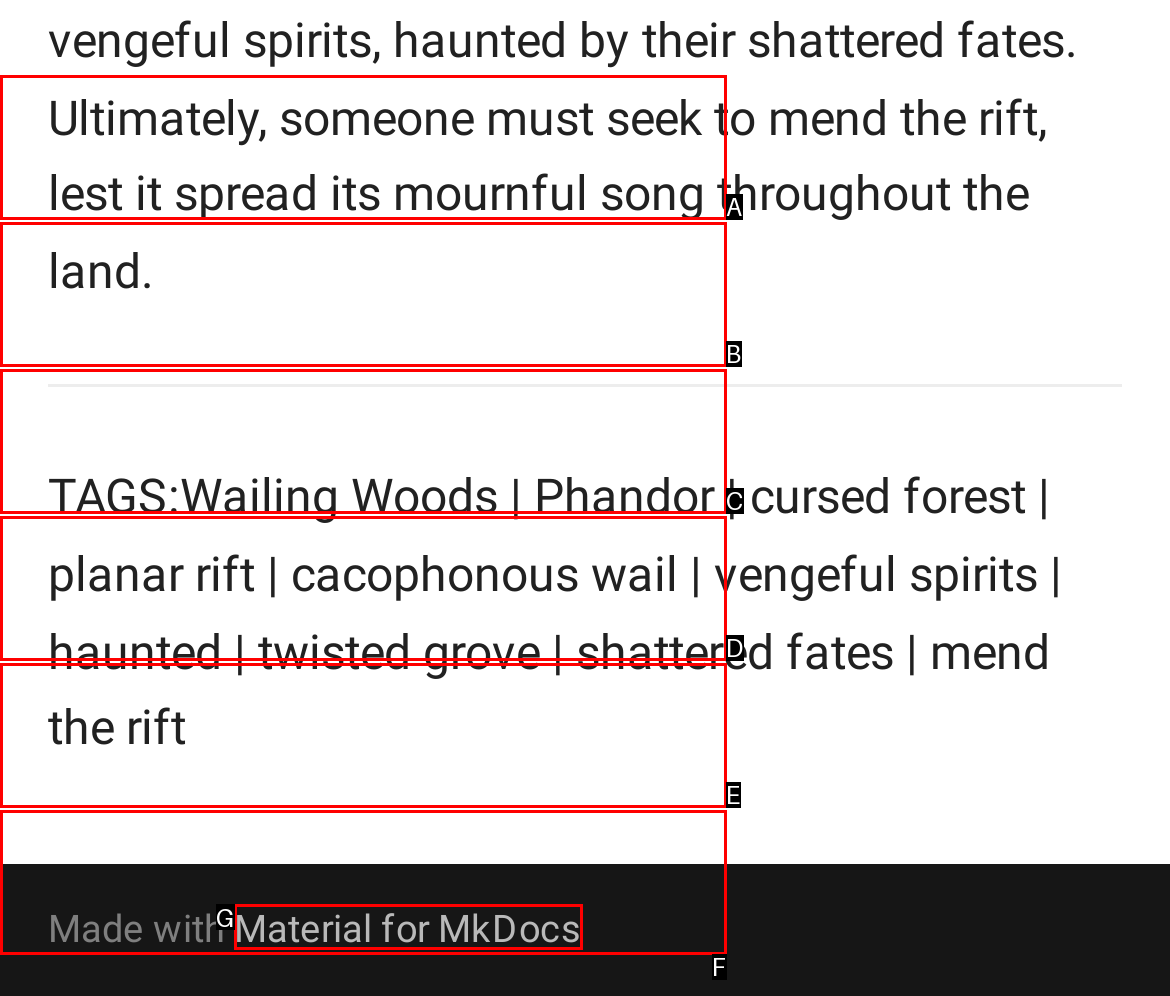Match the description: Dimensional Dice of Carcosa to the appropriate HTML element. Respond with the letter of your selected option.

B